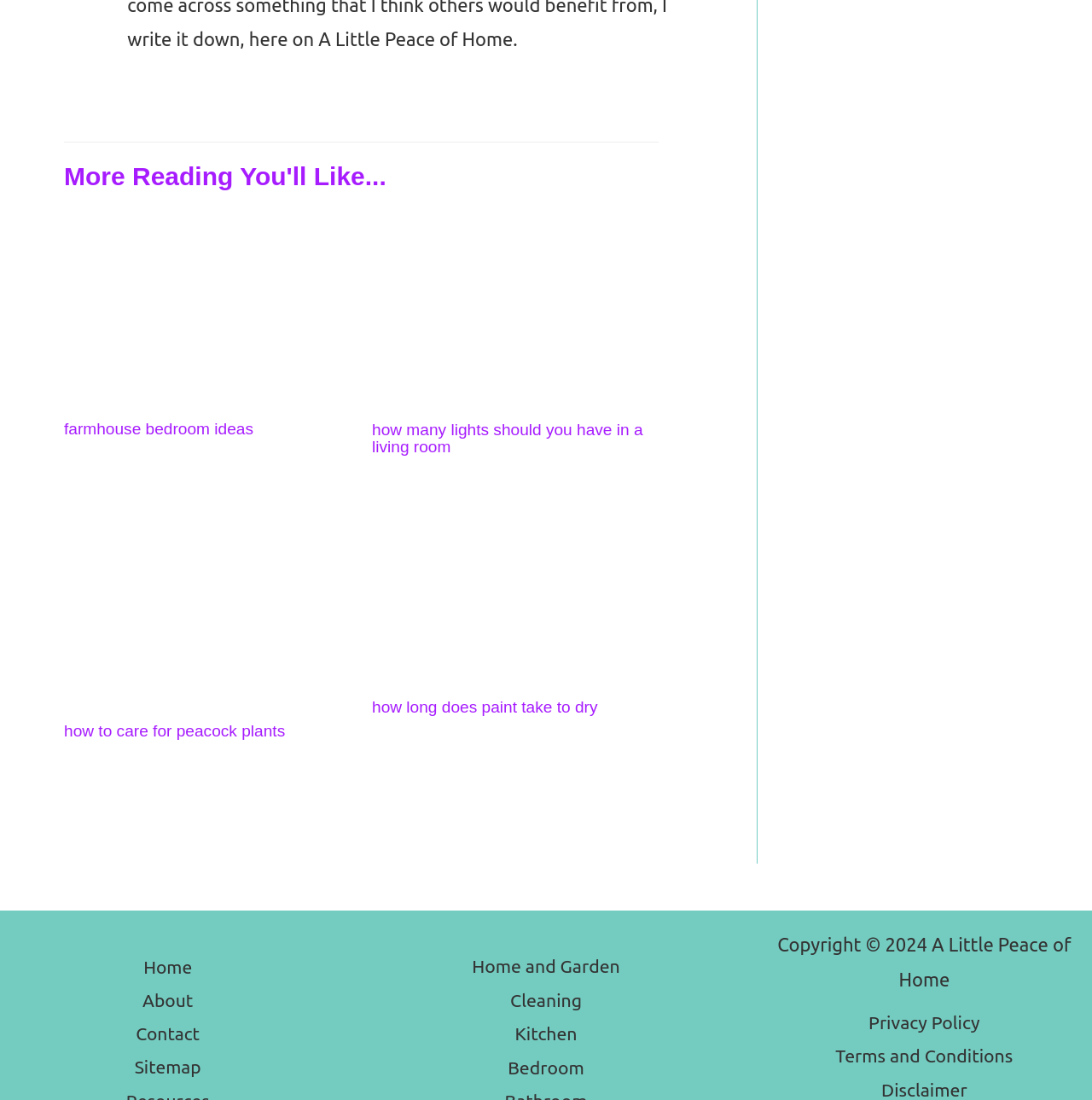Extract the bounding box coordinates for the HTML element that matches this description: "Terms and Conditions". The coordinates should be four float numbers between 0 and 1, i.e., [left, top, right, bottom].

[0.762, 0.951, 0.93, 0.971]